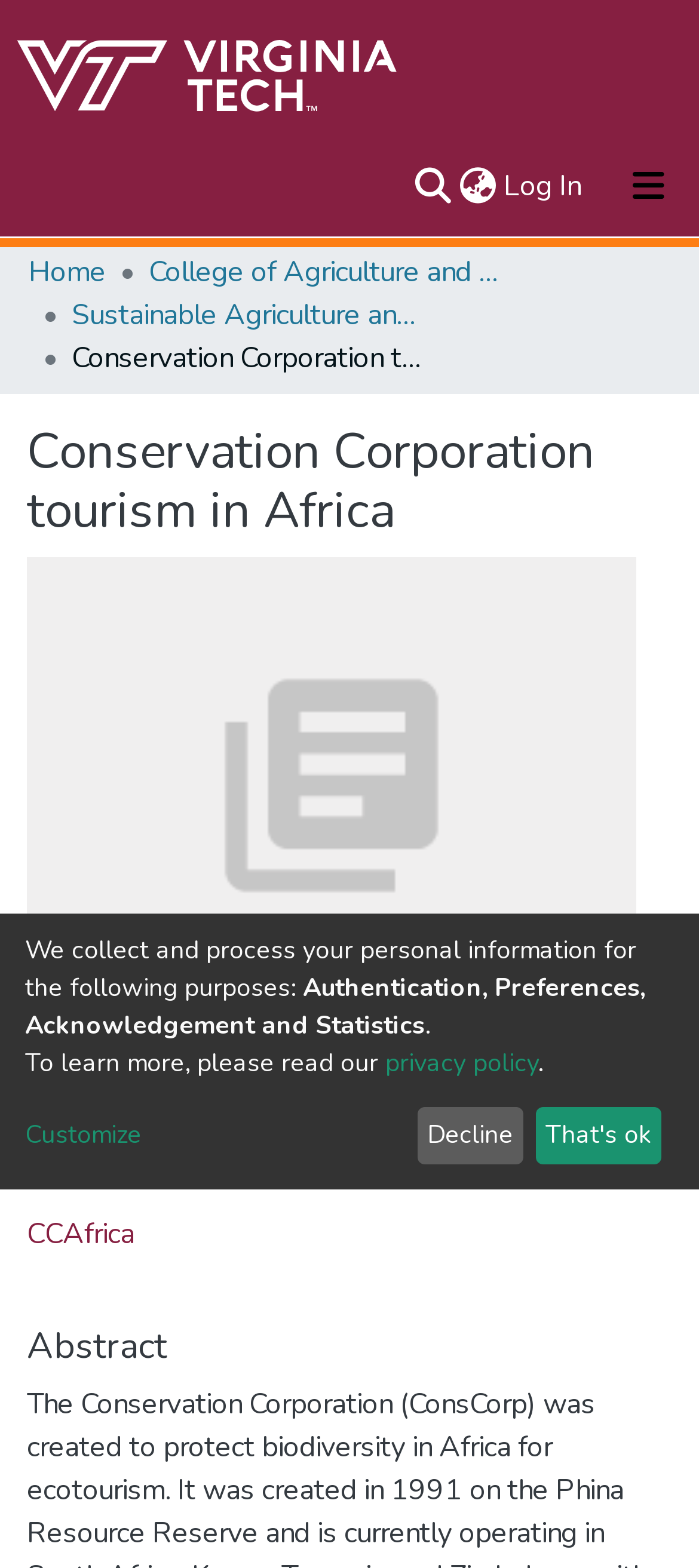Specify the bounding box coordinates of the area to click in order to execute this command: 'Go to About page'. The coordinates should consist of four float numbers ranging from 0 to 1, and should be formatted as [left, top, right, bottom].

[0.041, 0.152, 0.959, 0.198]